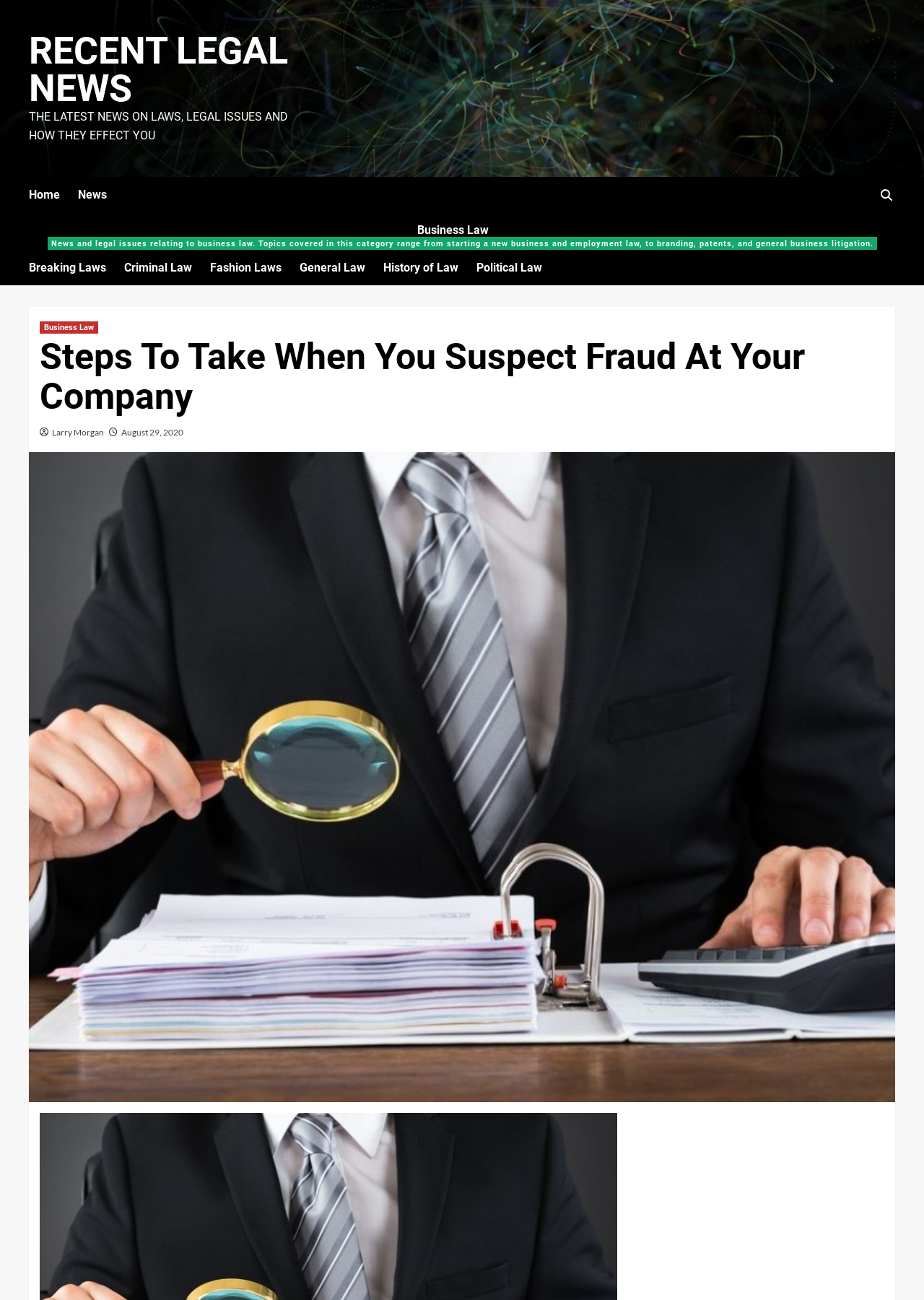Extract the top-level heading from the webpage and provide its text.

Steps To Take When You Suspect Fraud At Your Company